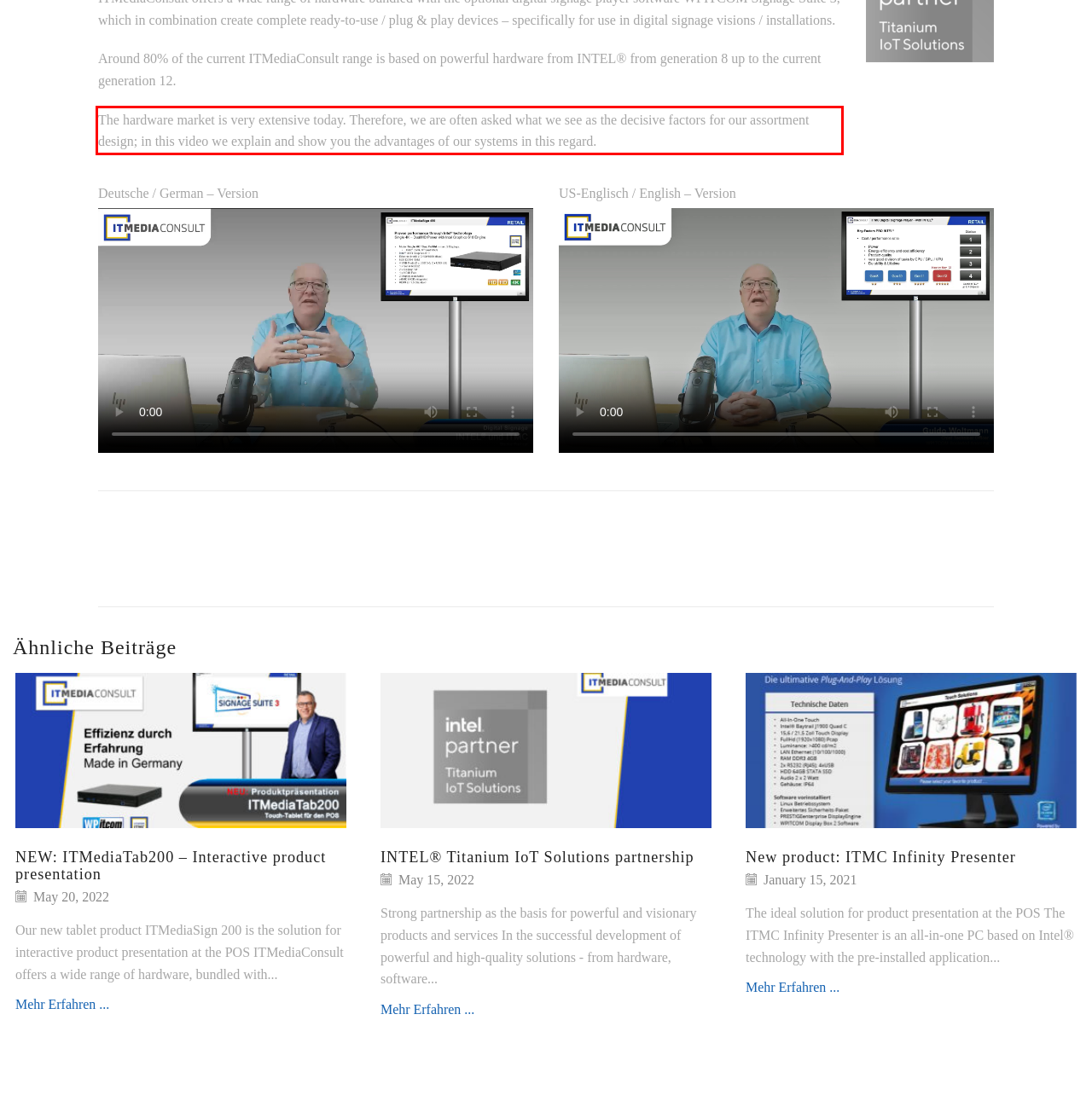Please analyze the provided webpage screenshot and perform OCR to extract the text content from the red rectangle bounding box.

The hardware market is very extensive today. Therefore, we are often asked what we see as the decisive factors for our assortment design; in this video we explain and show you the advantages of our systems in this regard.